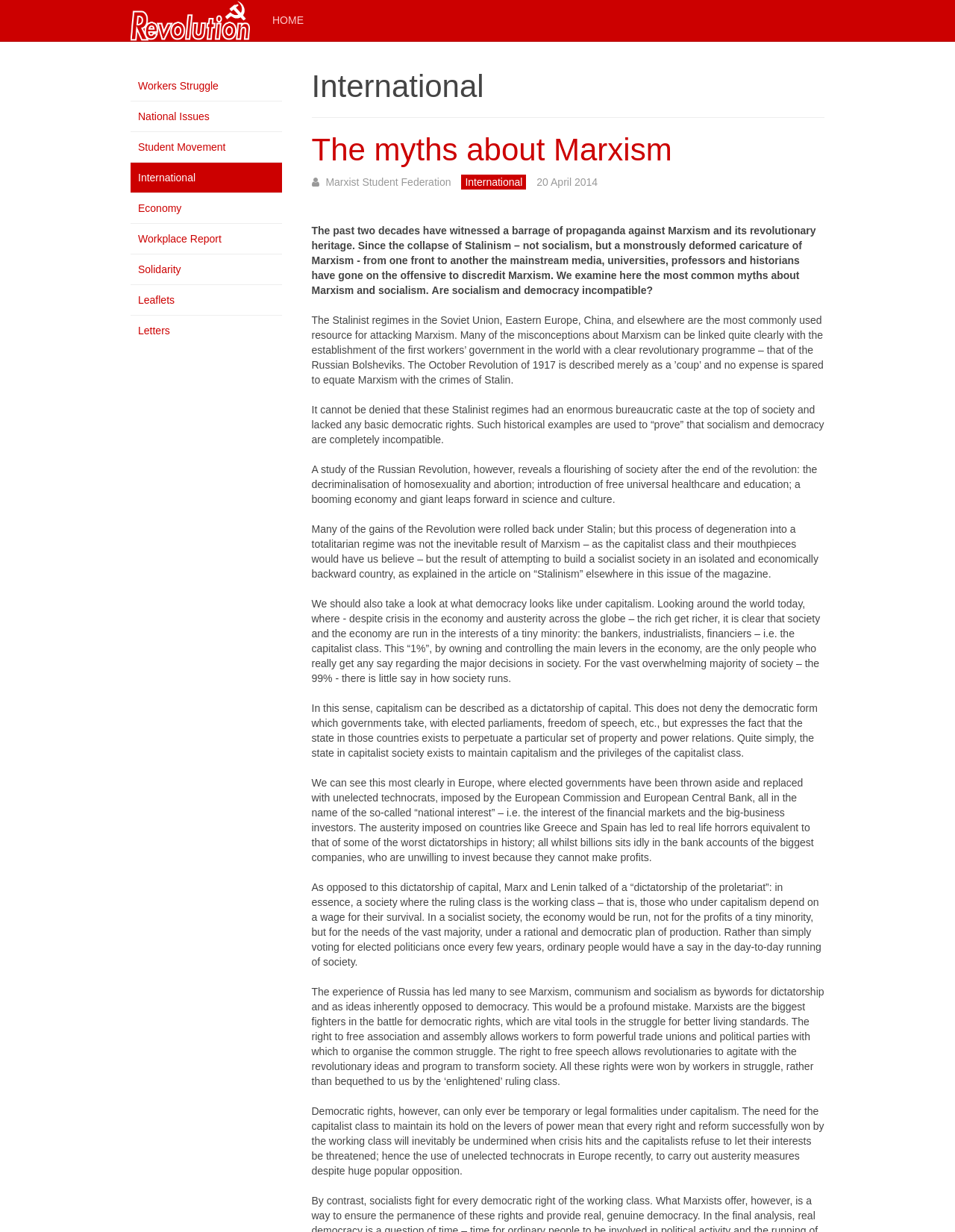Identify the bounding box coordinates for the region to click in order to carry out this instruction: "Learn about 'Marxist Student Federation'". Provide the coordinates using four float numbers between 0 and 1, formatted as [left, top, right, bottom].

[0.341, 0.143, 0.472, 0.153]